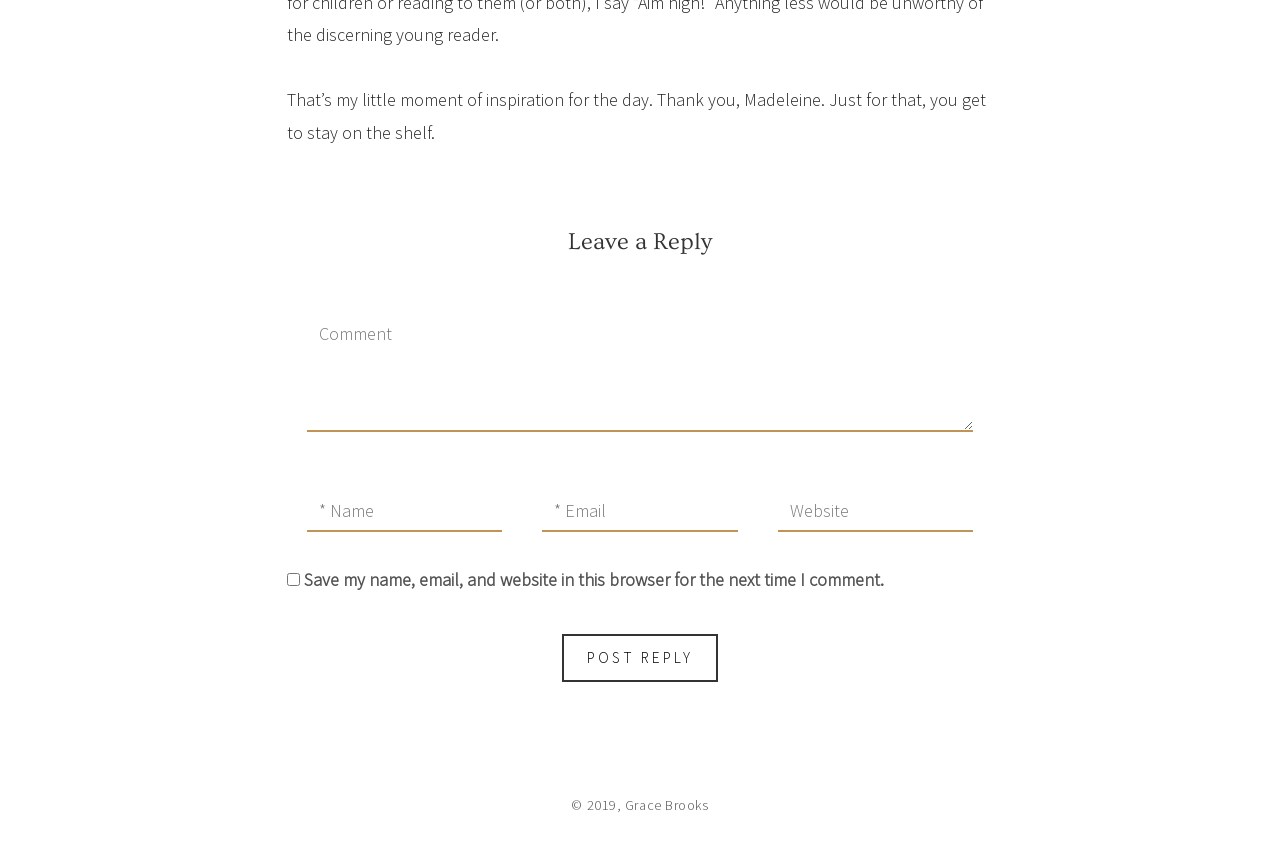From the webpage screenshot, predict the bounding box coordinates (top-left x, top-left y, bottom-right x, bottom-right y) for the UI element described here: title="Higher Education in Azerbaijan"

None